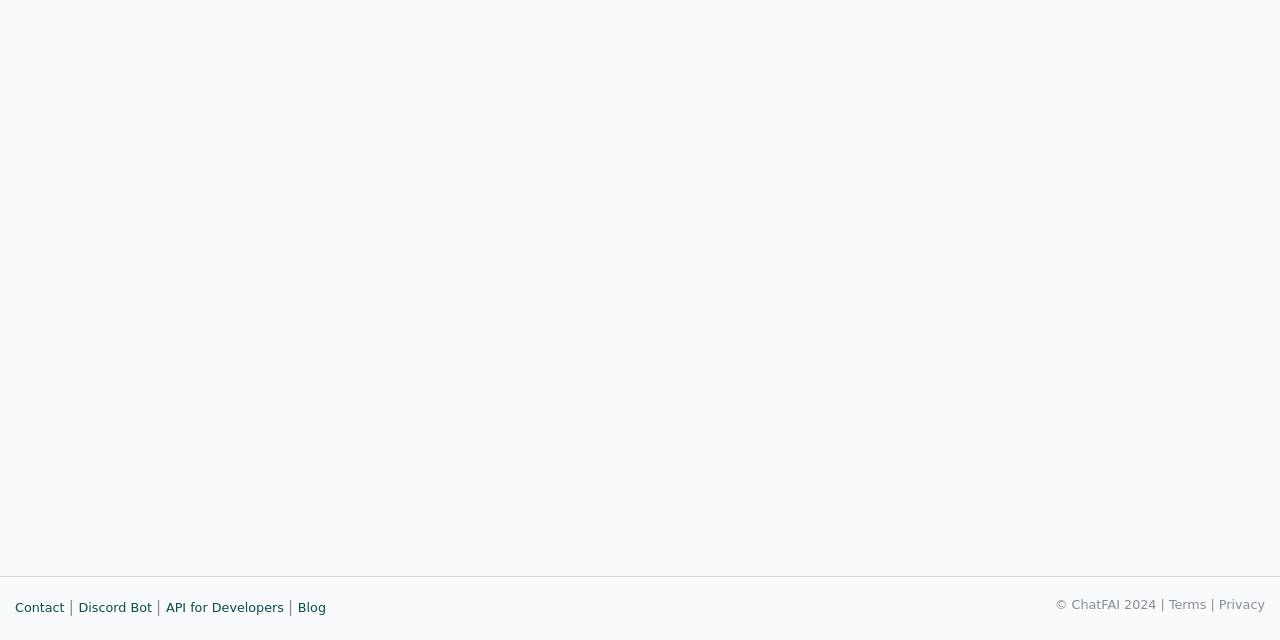Determine the bounding box coordinates for the UI element with the following description: "API for Developers". The coordinates should be four float numbers between 0 and 1, represented as [left, top, right, bottom].

[0.13, 0.938, 0.225, 0.961]